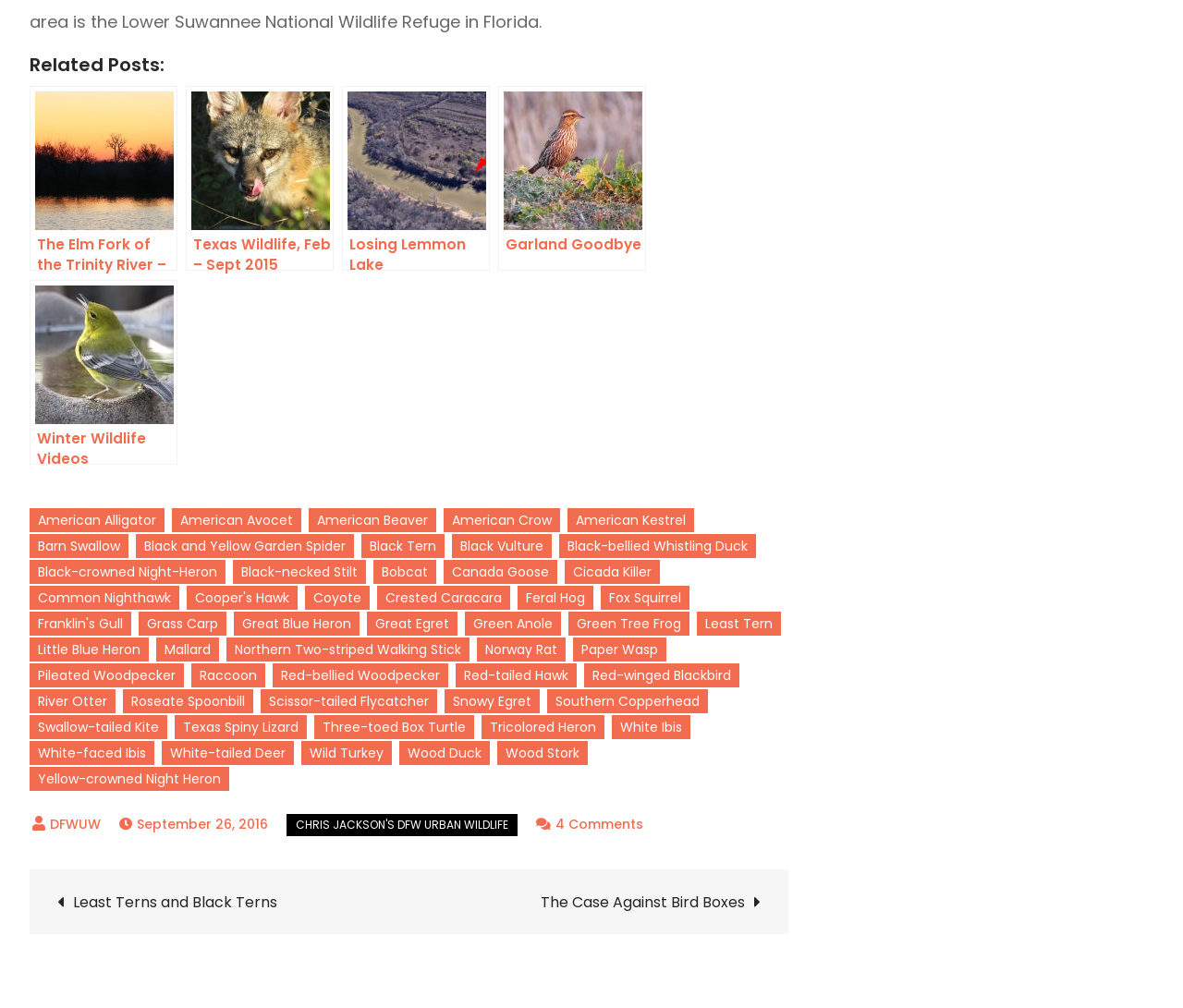Using the webpage screenshot, locate the HTML element that fits the following description and provide its bounding box: "Least Terns and Black Terns".

[0.048, 0.881, 0.326, 0.909]